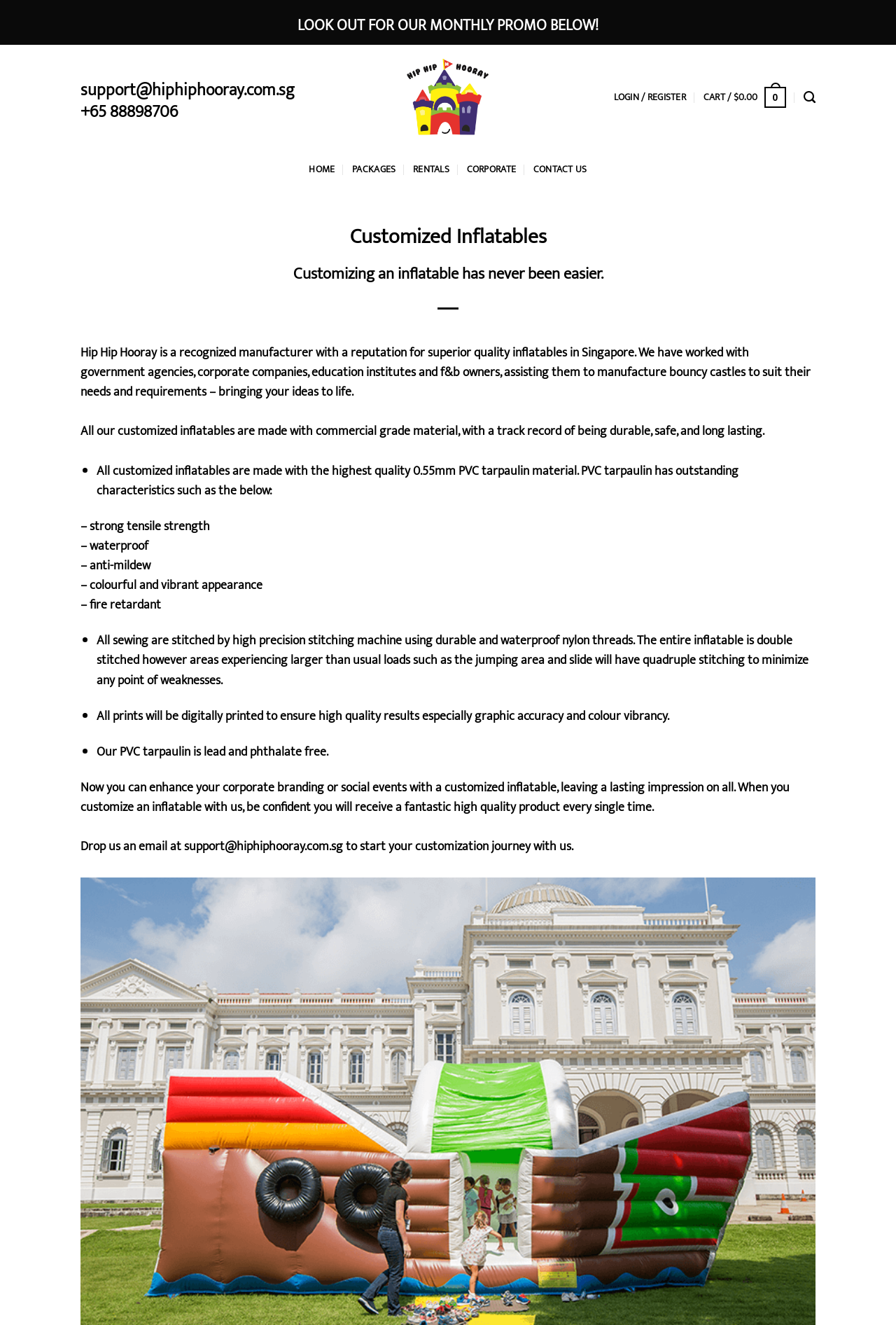Offer a detailed explanation of the webpage layout and contents.

The webpage is about Customized Inflatables by Hip Hip Hooray, a recognized manufacturer in Singapore. At the top, there is a heading that grabs attention, "LOOK OUT FOR OUR MONTHLY PROMO BELOW!" followed by a link to the company's website, "Hip Hip Hooray", accompanied by an image of the company's logo.

On the top-right corner, there are several links, including "LOGIN / REGISTER", "CART / $0.00 0", and "Search". Below these links, there is a navigation menu with options like "HOME", "PACKAGES", "RENTALS", "CORPORATE", and "CONTACT US".

The main content of the webpage is divided into sections. The first section has a heading "Customized Inflatables" and introduces the company as a manufacturer of superior quality inflatables. The text explains that the company has worked with various clients, including government agencies and corporate companies, to manufacture bouncy castles that meet their needs.

The next section highlights the features of the customized inflatables, including their durability, safety, and long-lasting nature. It lists the characteristics of the 0.55mm PVC tarpaulin material used, such as strong tensile strength, waterproof, anti-mildew, and vibrant appearance.

Further down, there are more sections that provide additional information about the customized inflatables, including the stitching process, printing quality, and the eco-friendliness of the material used. The webpage also encourages visitors to customize an inflatable for their corporate branding or social events, promising a high-quality product every time.

At the bottom of the webpage, there is a call-to-action to start the customization journey by emailing the company. Finally, there is a "Go to top" link on the bottom-right corner, allowing visitors to quickly navigate back to the top of the webpage.